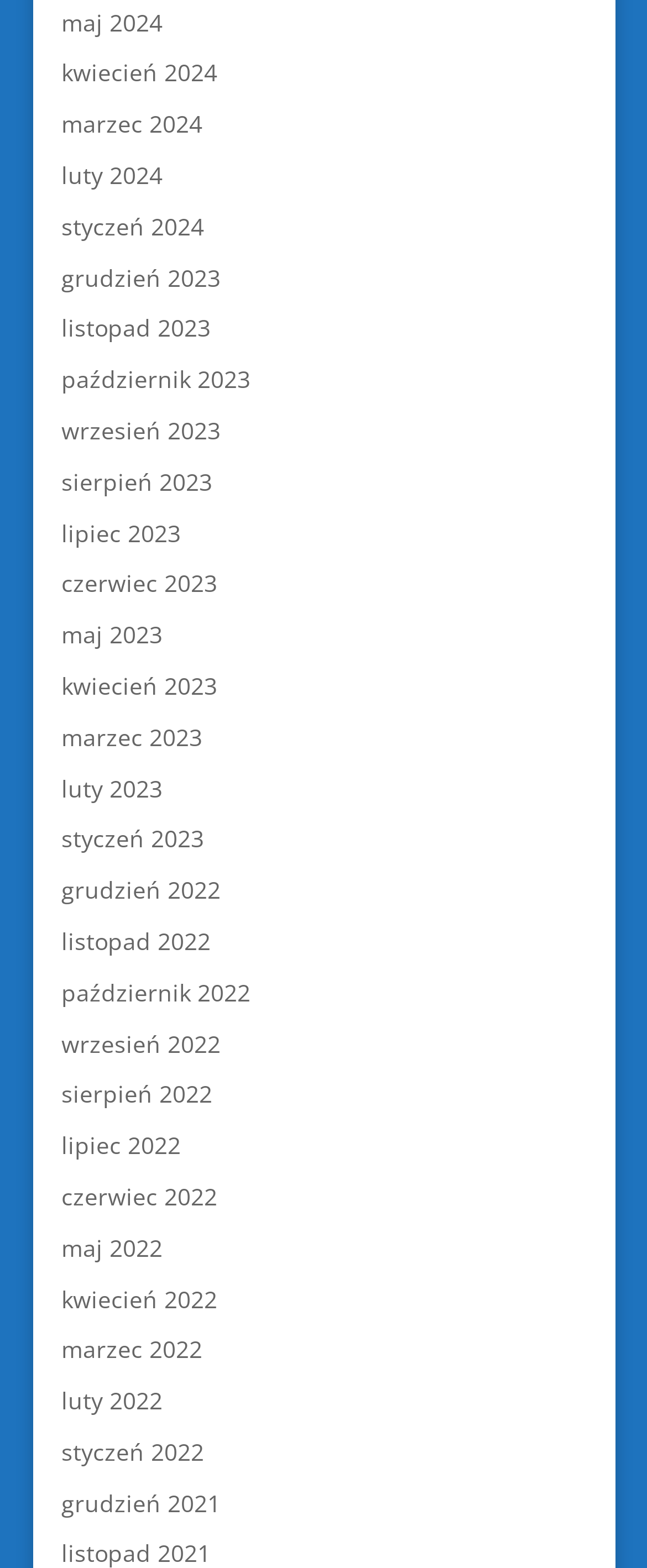Can you provide the bounding box coordinates for the element that should be clicked to implement the instruction: "check luty 2022"?

[0.095, 0.883, 0.251, 0.903]